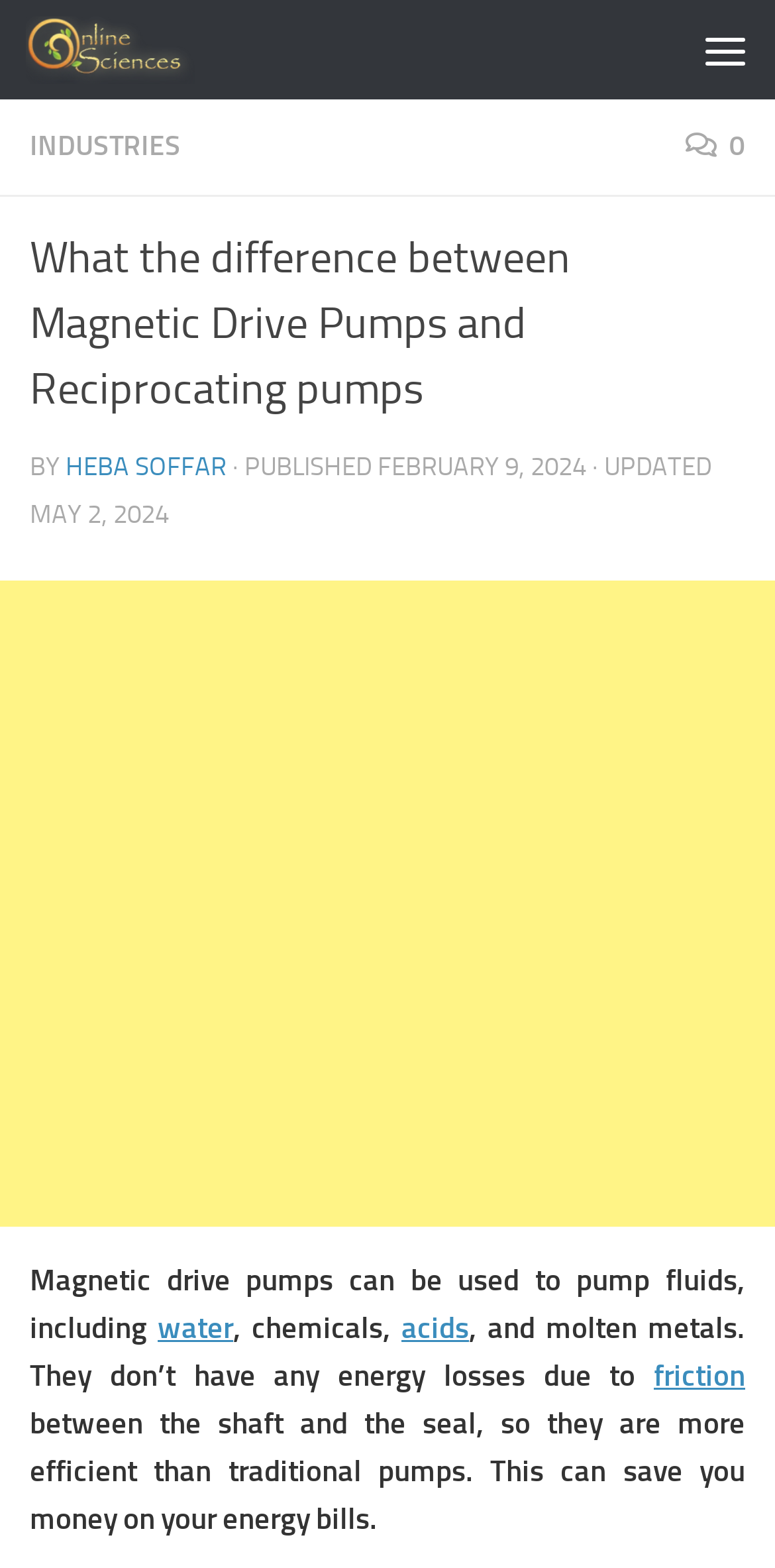Indicate the bounding box coordinates of the element that needs to be clicked to satisfy the following instruction: "Read the article by 'HEBA SOFFAR'". The coordinates should be four float numbers between 0 and 1, i.e., [left, top, right, bottom].

[0.085, 0.288, 0.292, 0.307]